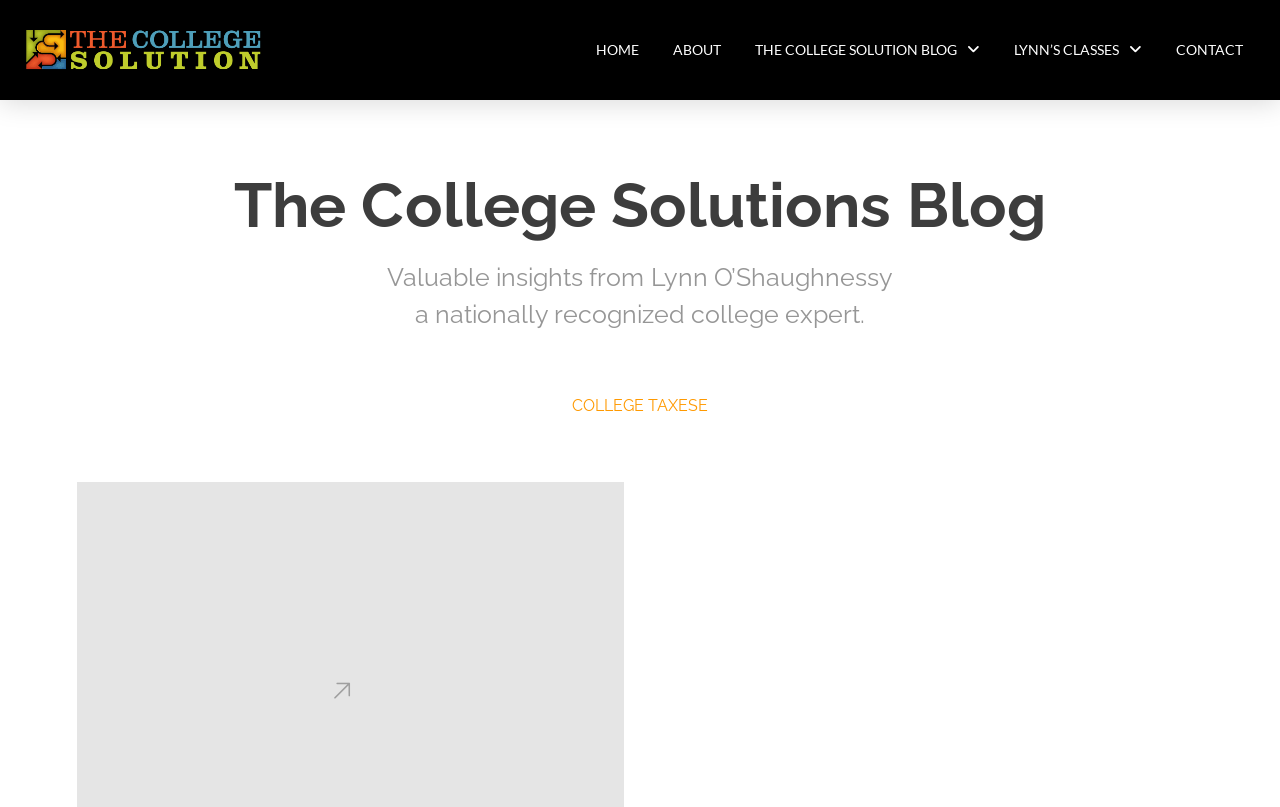Present a detailed account of what is displayed on the webpage.

The webpage is about The College Solution, a website focused on college-related topics. At the top left, there is a logo image with the text "The College Solution" next to it, which is also a link. 

To the right of the logo, there is a navigation menu consisting of five links: "HOME", "ABOUT", "THE COLLEGE SOLUTION BLOG", "LYNN'S CLASSES", and "CONTACT", arranged in a horizontal line.

Below the navigation menu, there is a heading that reads "The College Solutions Blog". Underneath the heading, there are two lines of text that describe the blog's author, Lynn O'Shaughnessy, as a nationally recognized college expert.

Further down, there is a highlighted section with the title "COLLEGE TAXESE" in bold font, which suggests that the webpage is an archive of articles related to college taxes.